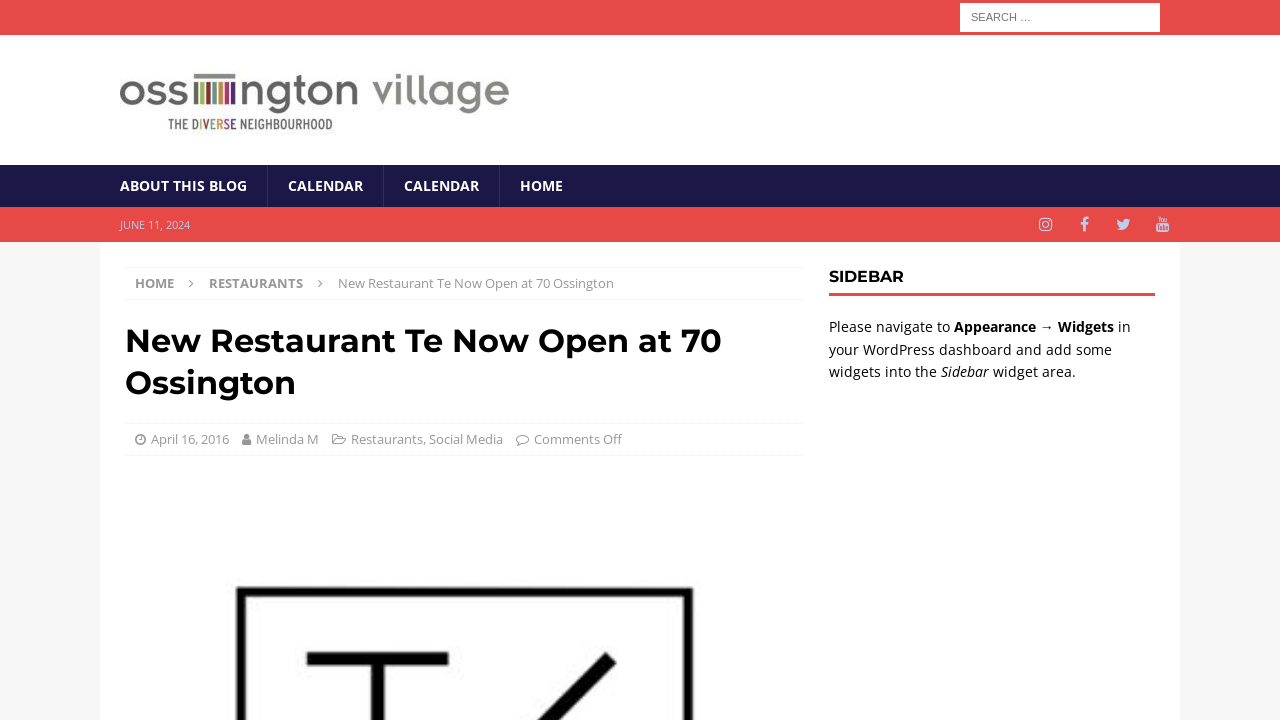Mark the bounding box of the element that matches the following description: "Social Media".

[0.335, 0.598, 0.393, 0.623]